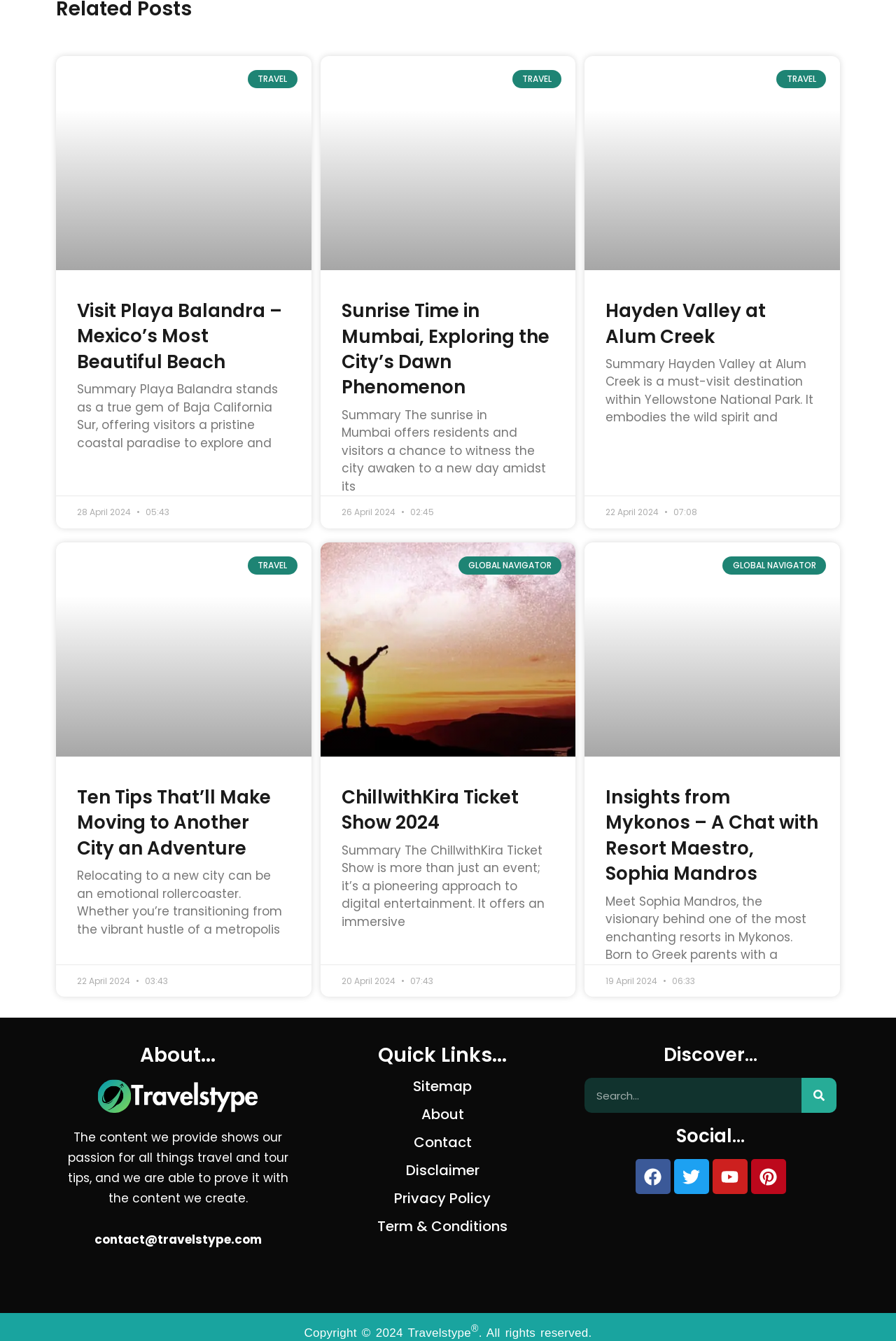Identify the bounding box coordinates for the element you need to click to achieve the following task: "Visit the Sitemap". Provide the bounding box coordinates as four float numbers between 0 and 1, in the form [left, top, right, bottom].

[0.461, 0.803, 0.527, 0.817]